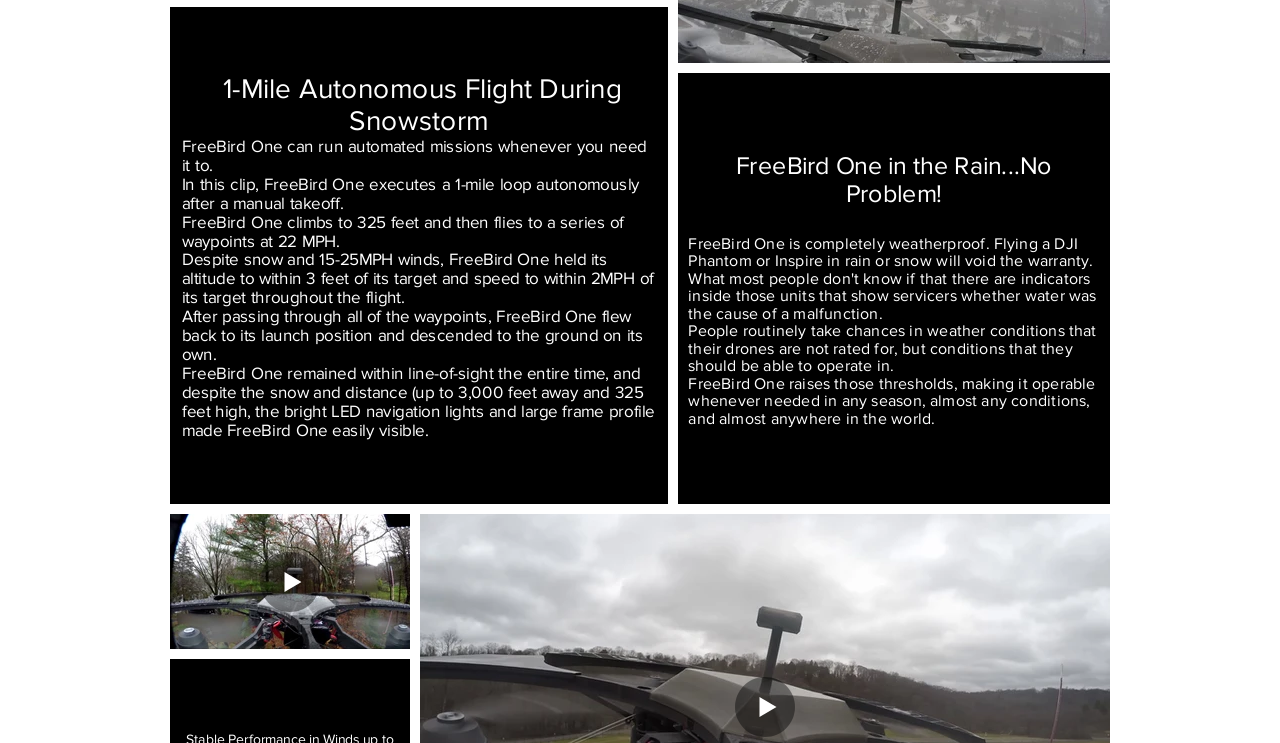What is the limitation of DJI Phantom or Inspire drones?
Please interpret the details in the image and answer the question thoroughly.

According to the text description of the second button element, flying a DJI Phantom or Inspire in rain or snow will void the warranty, implying that they are not weatherproof.